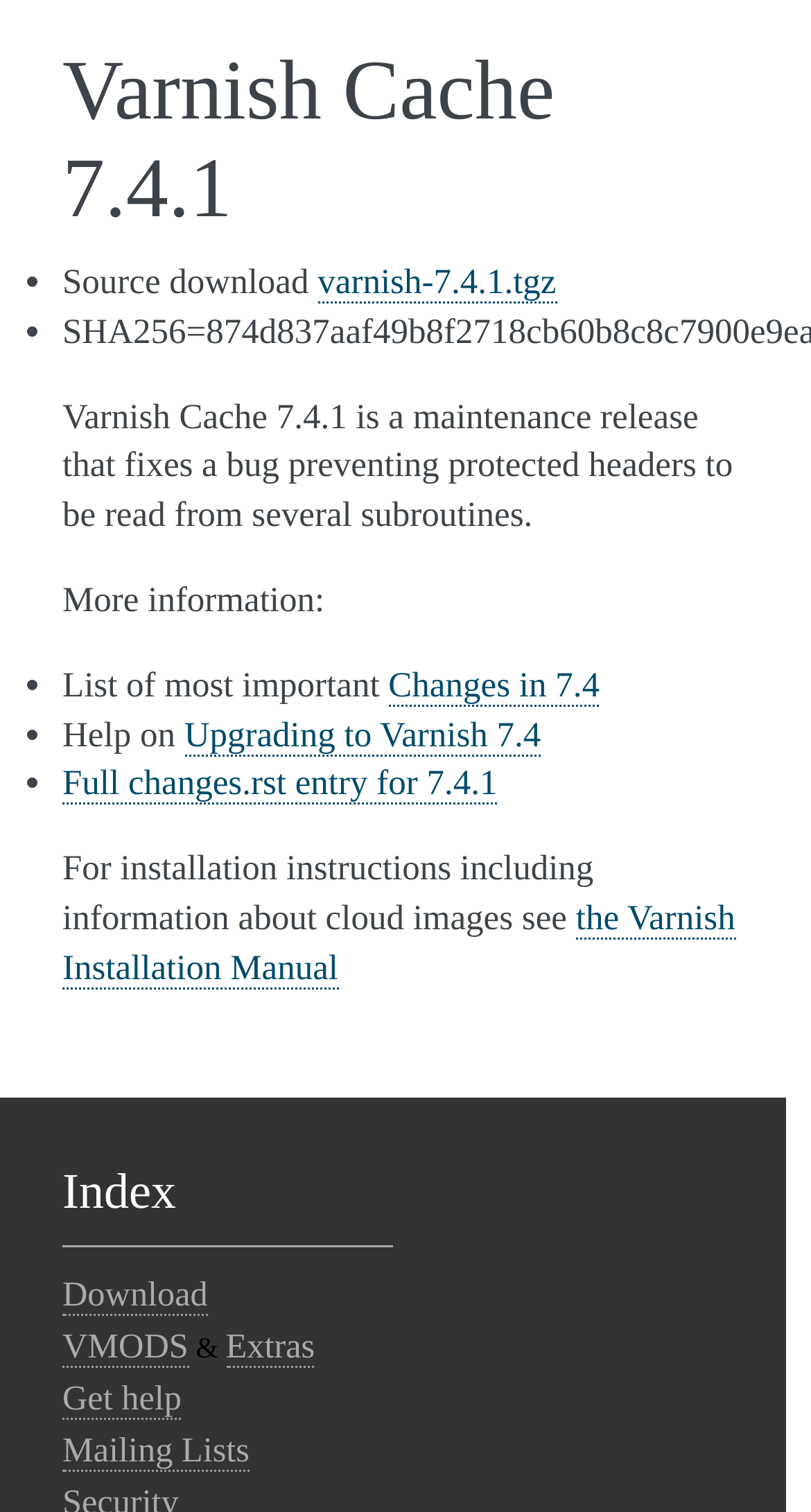Please indicate the bounding box coordinates for the clickable area to complete the following task: "Download Varnish Cache 7.4.1". The coordinates should be specified as four float numbers between 0 and 1, i.e., [left, top, right, bottom].

[0.392, 0.173, 0.686, 0.201]